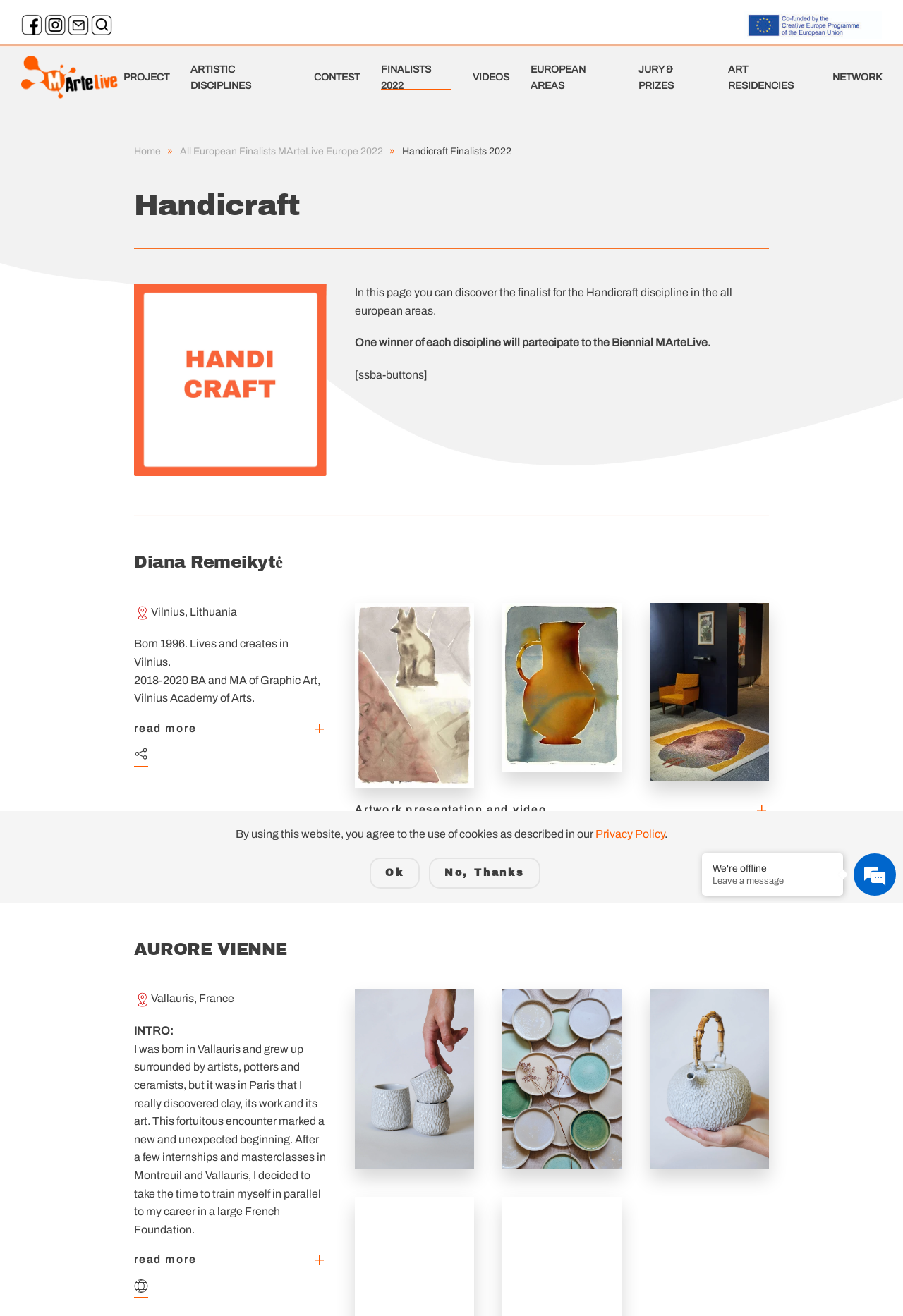Give a one-word or short phrase answer to the question: 
What is the name of the first finalist?

Diana Remeikytė